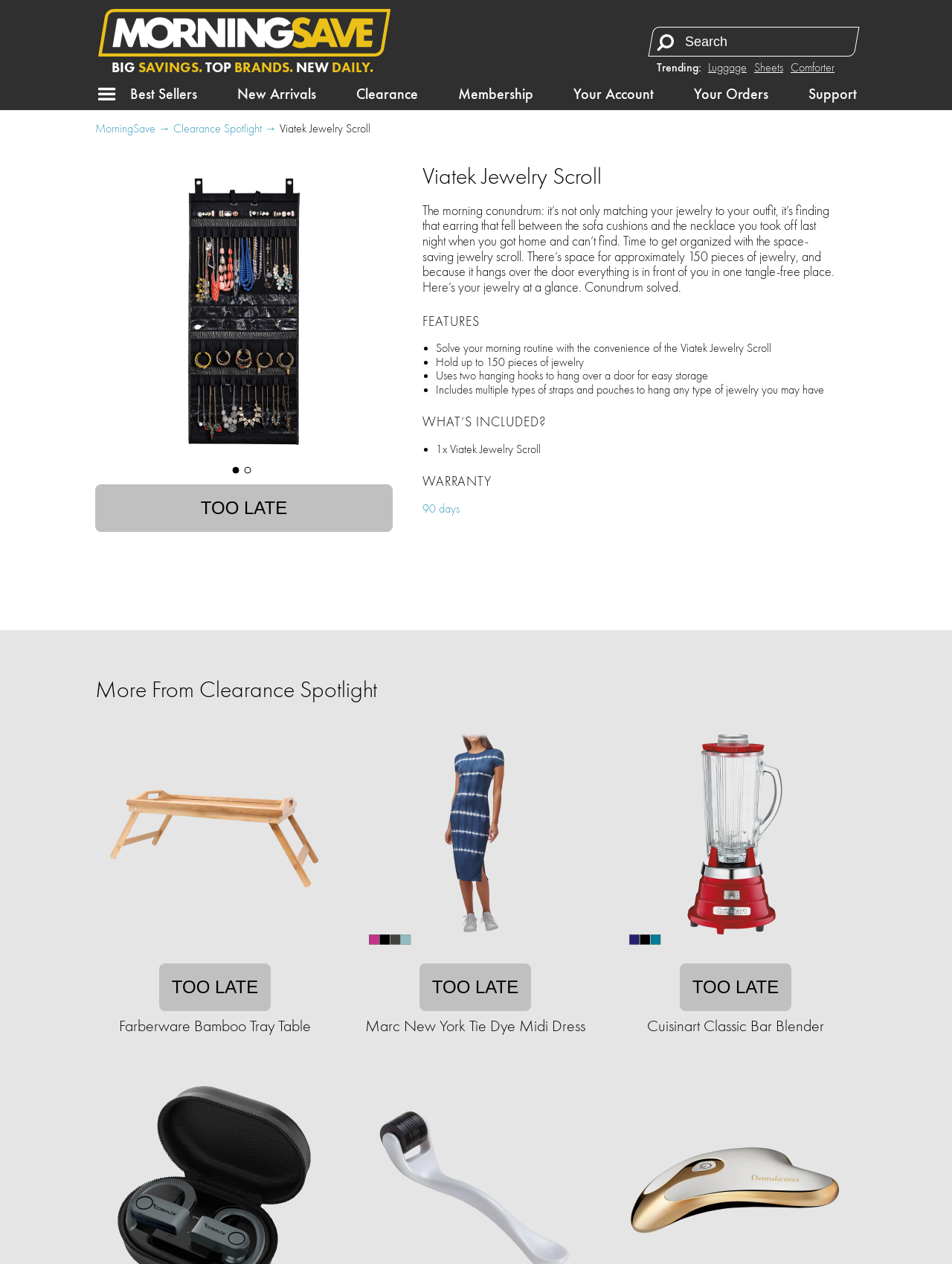What is the purpose of the search bar?
Examine the screenshot and reply with a single word or phrase.

To search for products